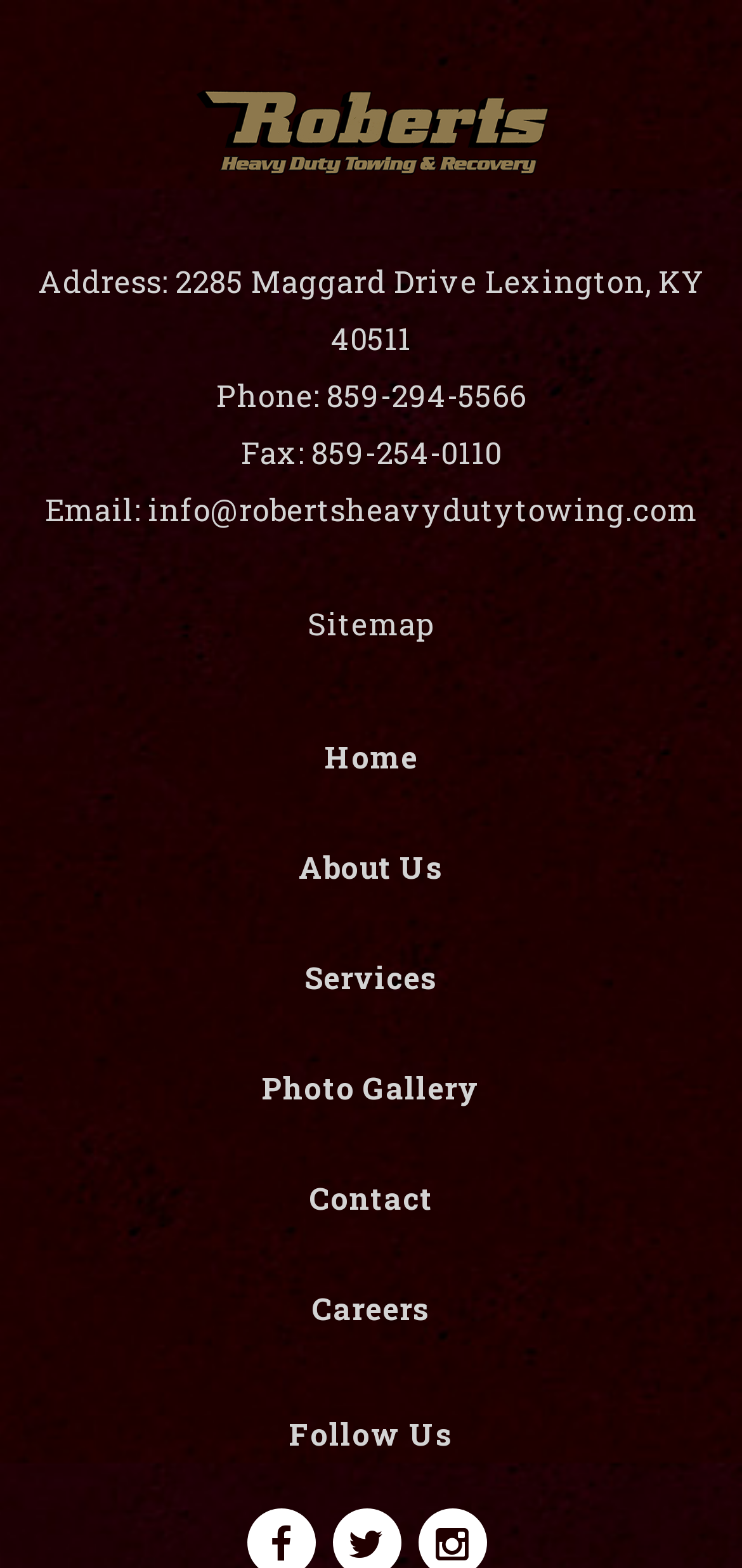What is the phone number?
Look at the image and answer the question with a single word or phrase.

859-294-5566